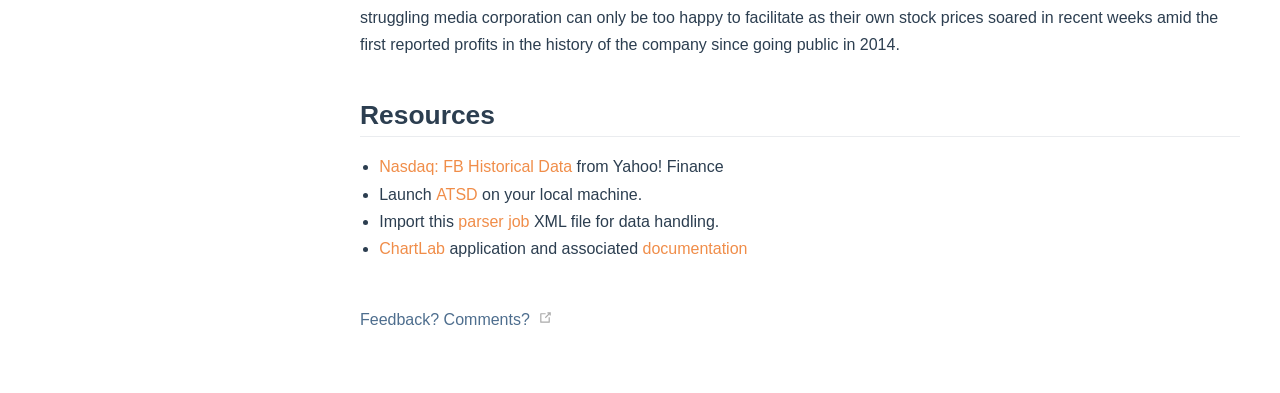What is the purpose of the 'Feedback? Comments?' link?
Provide a fully detailed and comprehensive answer to the question.

The purpose of the 'Feedback? Comments?' link is to provide feedback or comments. This can be inferred from the text of the link itself, which suggests that users can provide feedback or comments by clicking on the link.